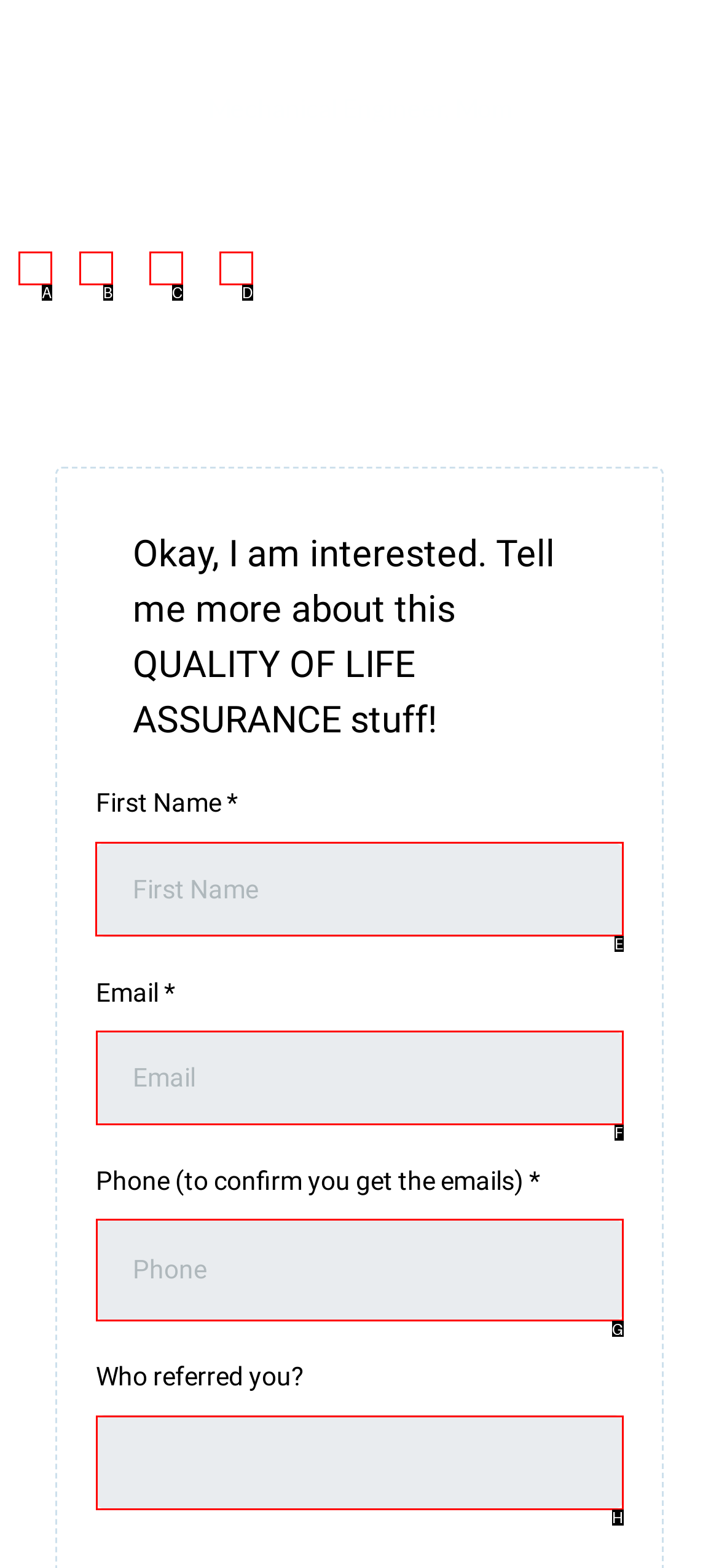Among the marked elements in the screenshot, which letter corresponds to the UI element needed for the task: Enter your first name?

E